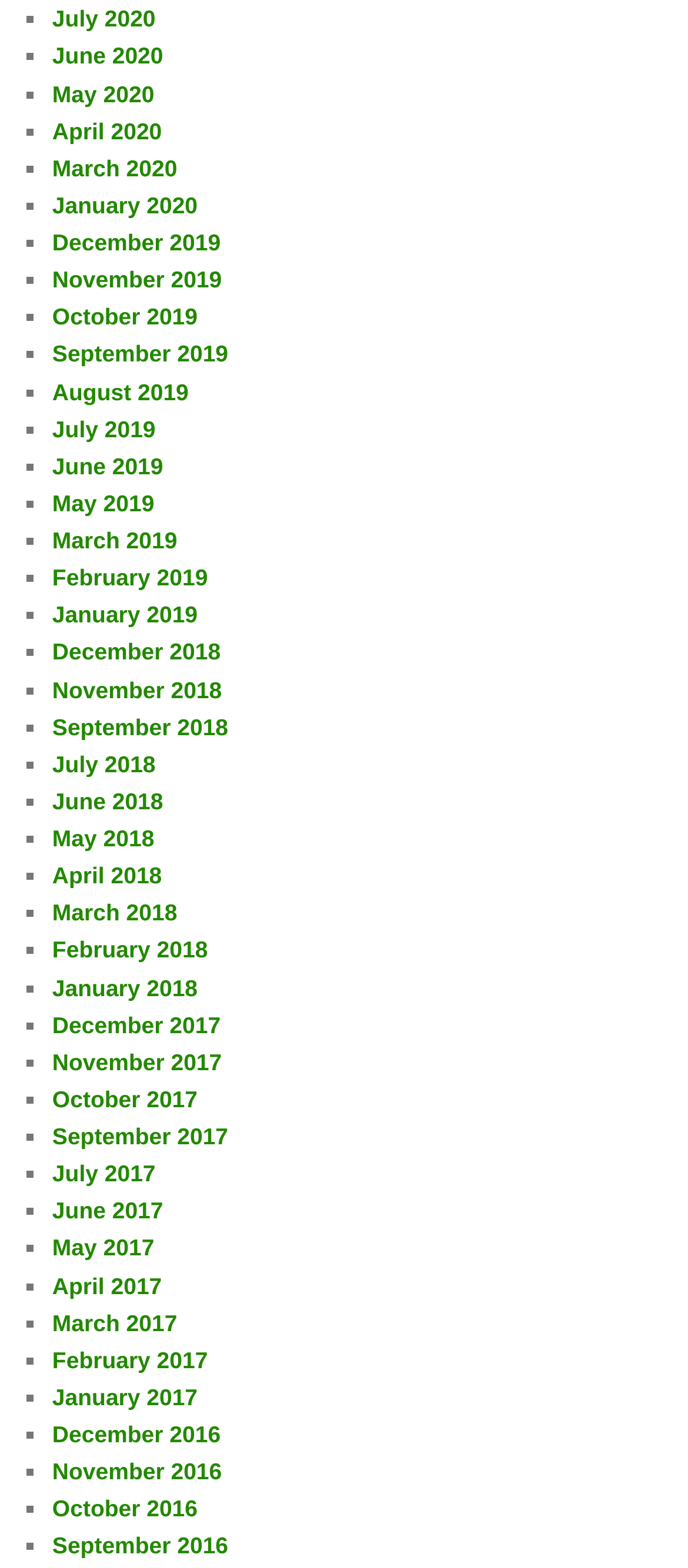Pinpoint the bounding box coordinates of the area that should be clicked to complete the following instruction: "View December 2019". The coordinates must be given as four float numbers between 0 and 1, i.e., [left, top, right, bottom].

[0.076, 0.146, 0.321, 0.163]